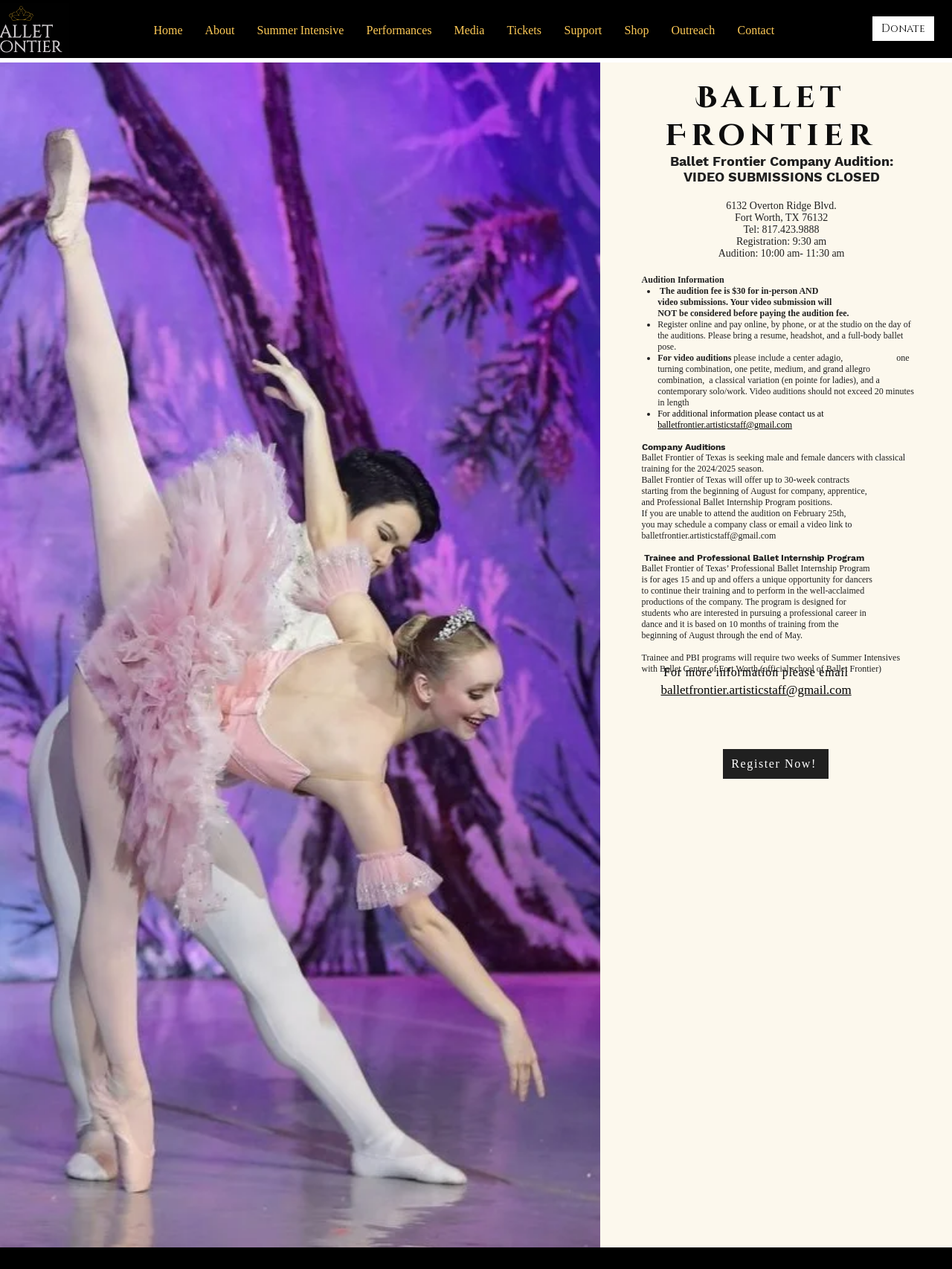Respond with a single word or short phrase to the following question: 
What is the email address to contact for additional information?

balletfrontier.artisticstaff@gmail.com